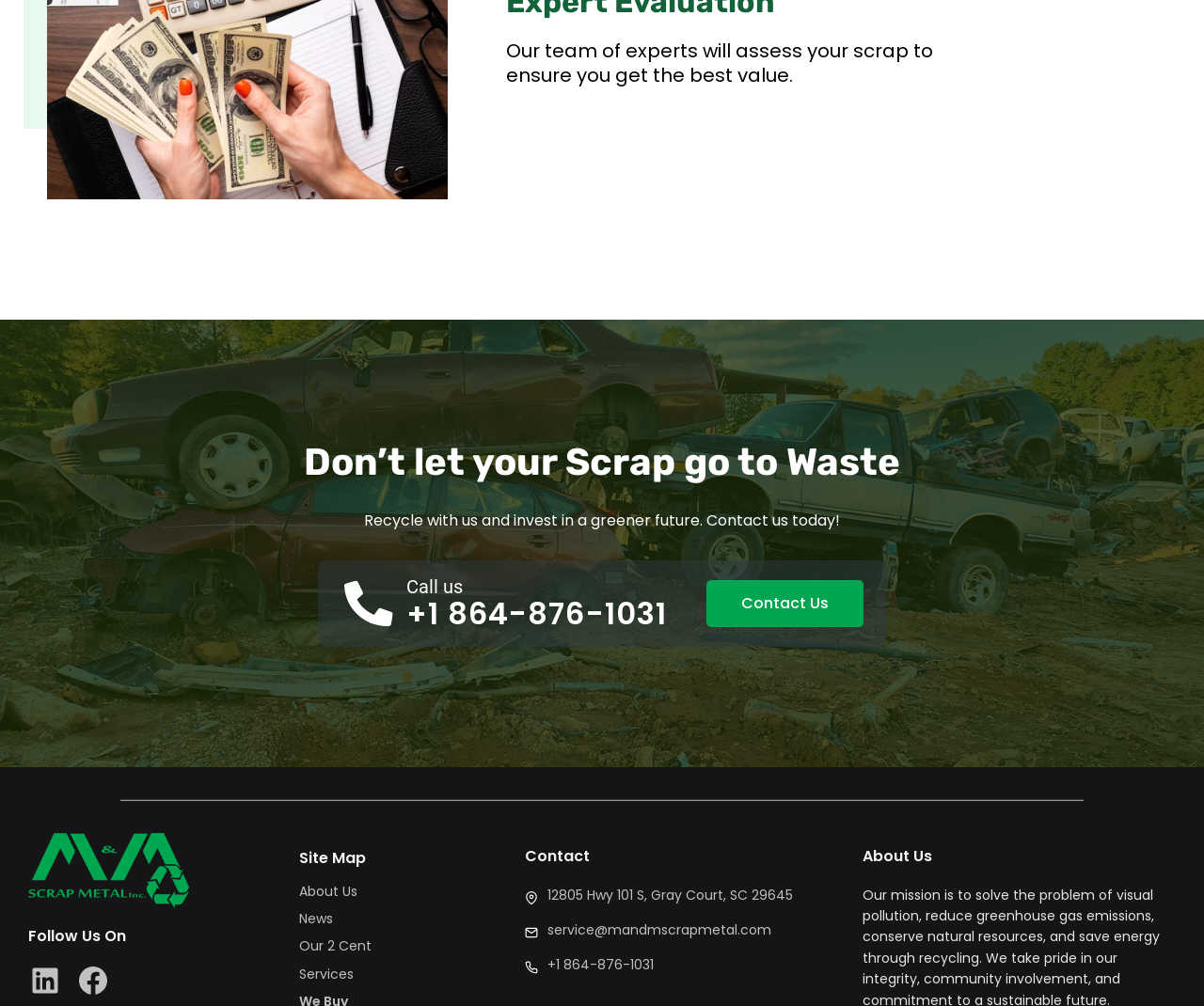Please predict the bounding box coordinates of the element's region where a click is necessary to complete the following instruction: "Call the phone number". The coordinates should be represented by four float numbers between 0 and 1, i.e., [left, top, right, bottom].

[0.282, 0.572, 0.565, 0.628]